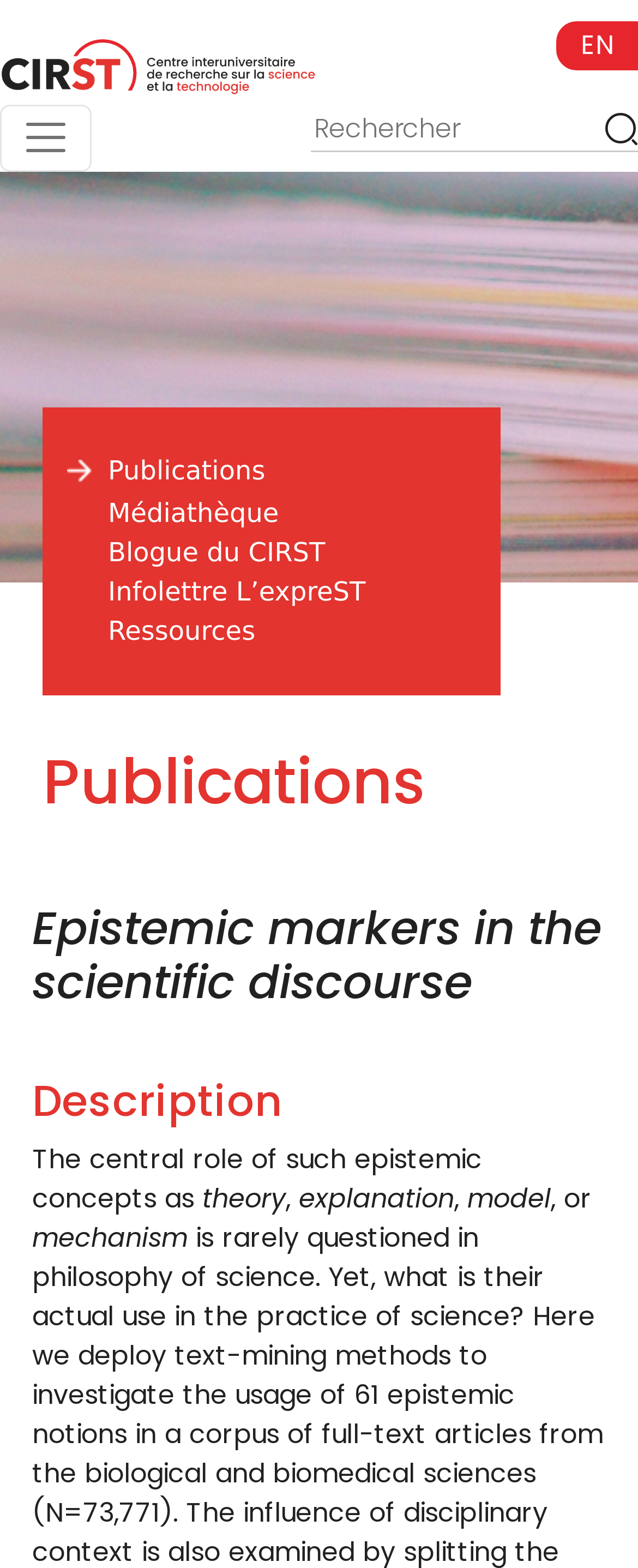What is the language of the link?
Please provide an in-depth and detailed response to the question.

The question is asking about the language of the link. By examining the link texts, we can see that they are in French, such as 'Médiathèque', 'Blogue du CIRST', and 'Infolettre L’expreST'. Therefore, the language of the link is French.